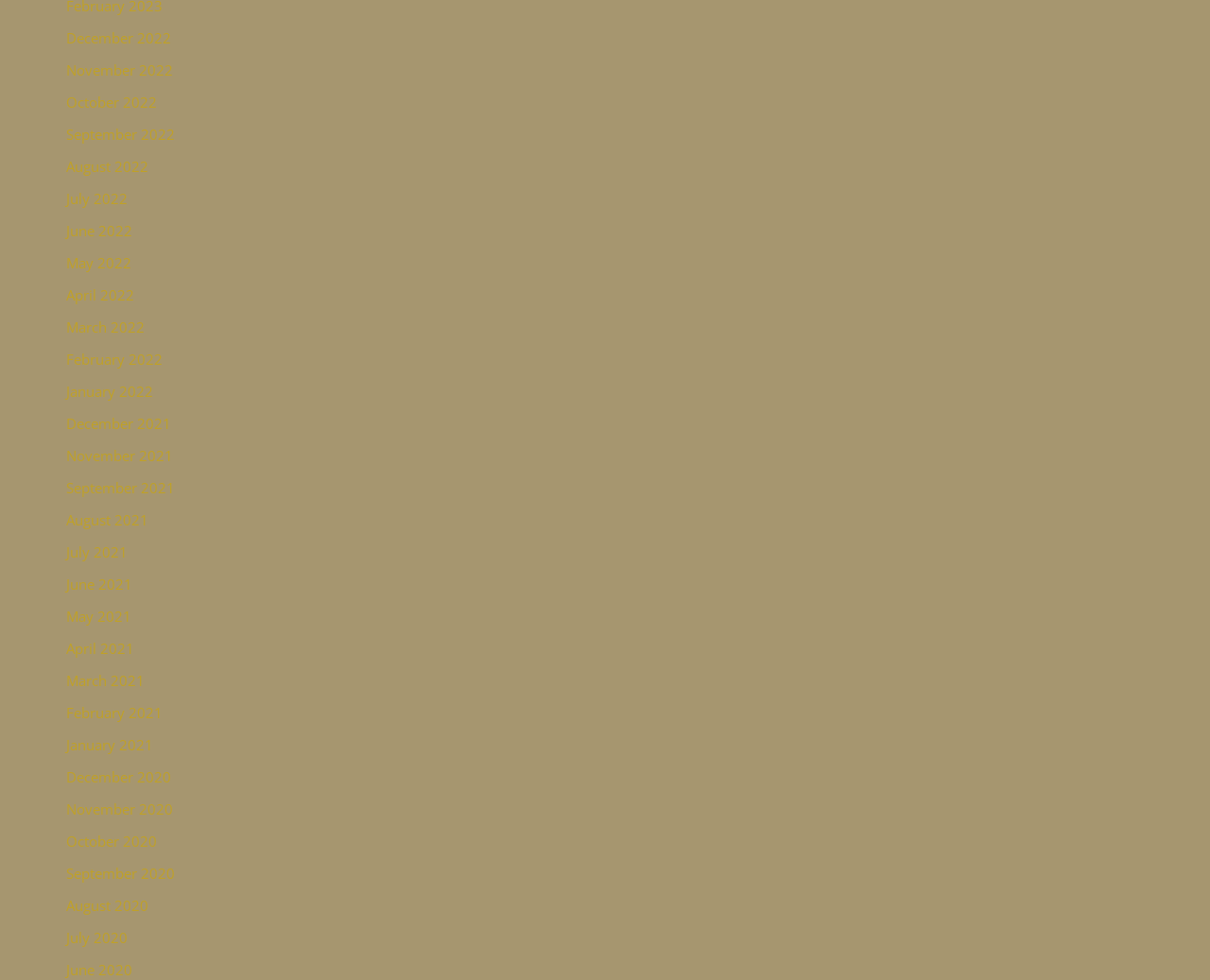What is the position of the link 'June 2022'?
Based on the image, provide your answer in one word or phrase.

Above 'May 2022'